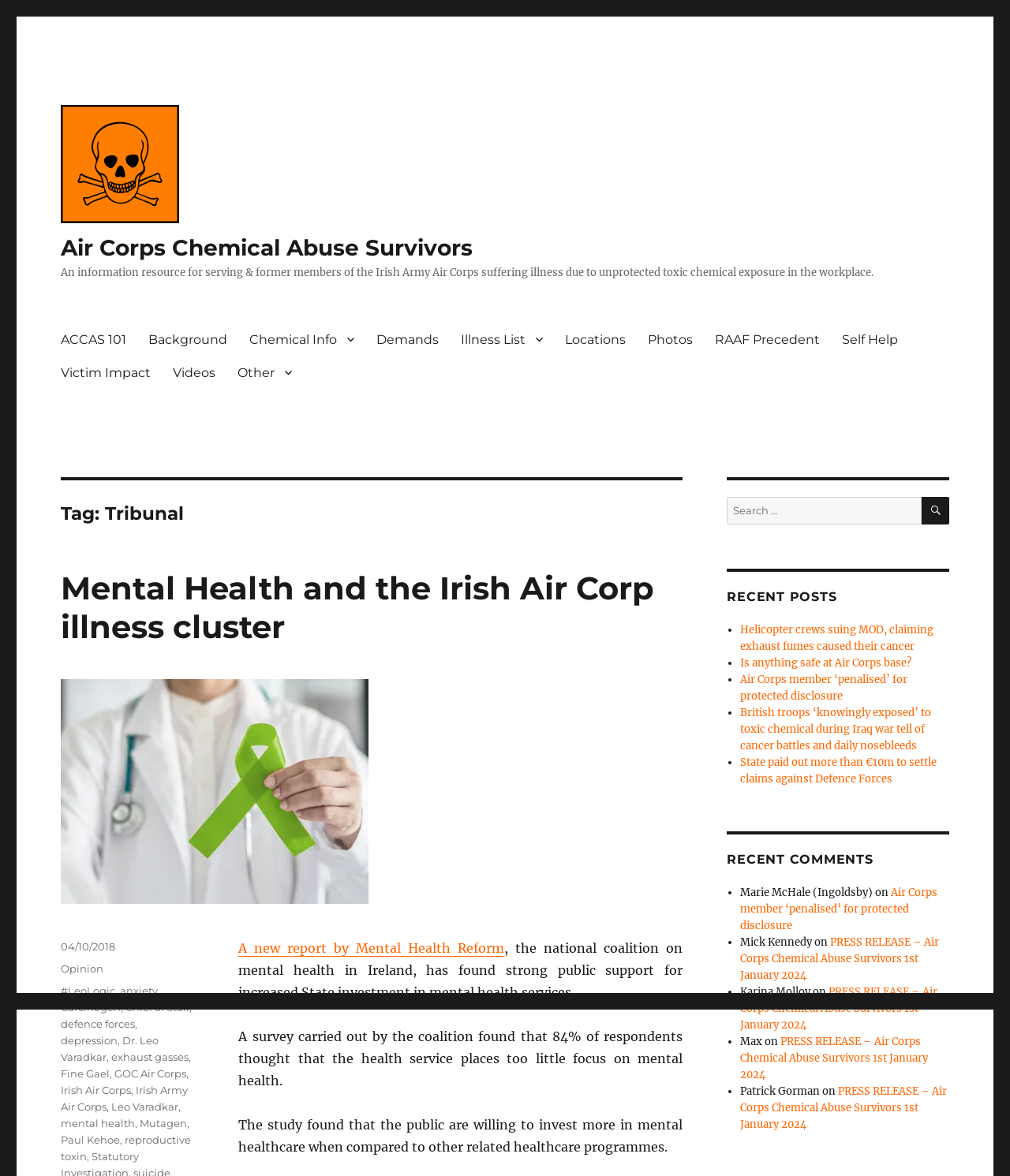Consider the image and give a detailed and elaborate answer to the question: 
What is the name of the organization?

Based on the webpage, the name of the organization is 'Air Corps Chemical Abuse Survivors' which is mentioned in the title of the webpage and also as a link at the top of the page.